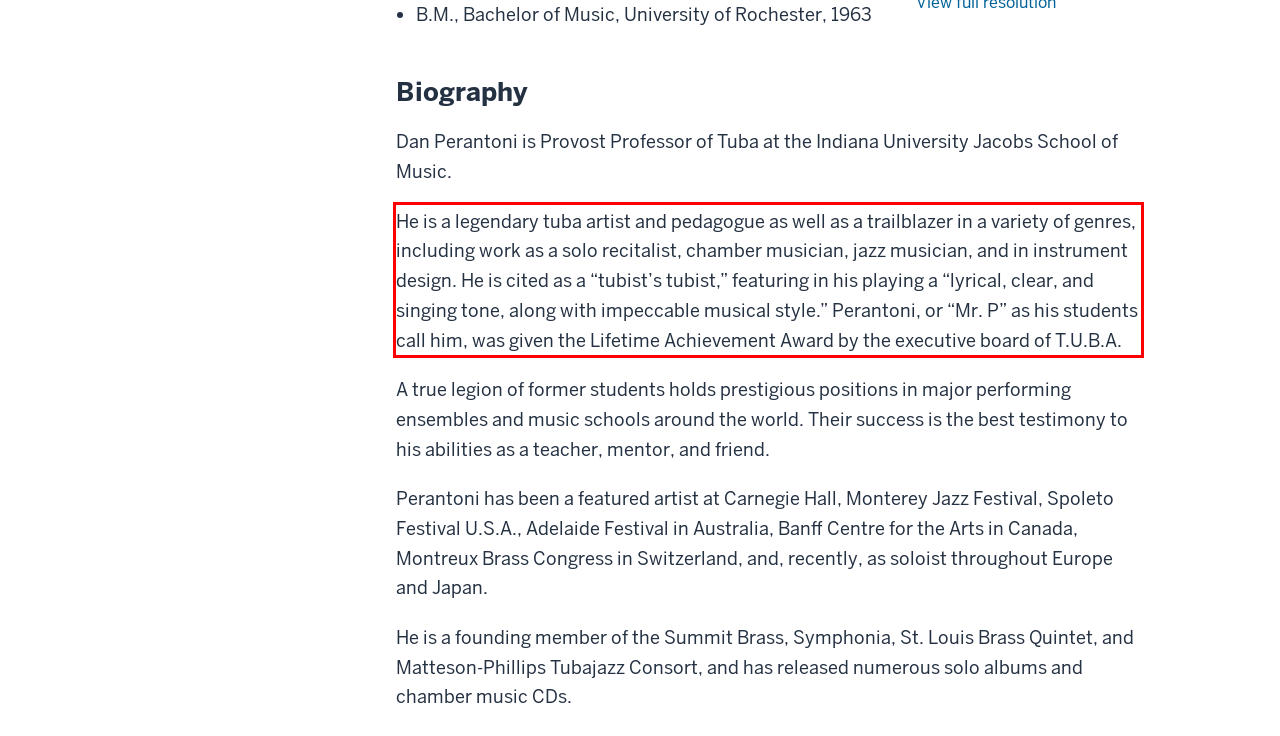Inspect the webpage screenshot that has a red bounding box and use OCR technology to read and display the text inside the red bounding box.

He is a legendary tuba artist and pedagogue as well as a trailblazer in a variety of genres, including work as a solo recitalist, chamber musician, jazz musician, and in instrument design. He is cited as a “tubist’s tubist,” featuring in his playing a “lyrical, clear, and singing tone, along with impeccable musical style.” Perantoni, or “Mr. P” as his students call him, was given the Lifetime Achievement Award by the executive board of T.U.B.A.